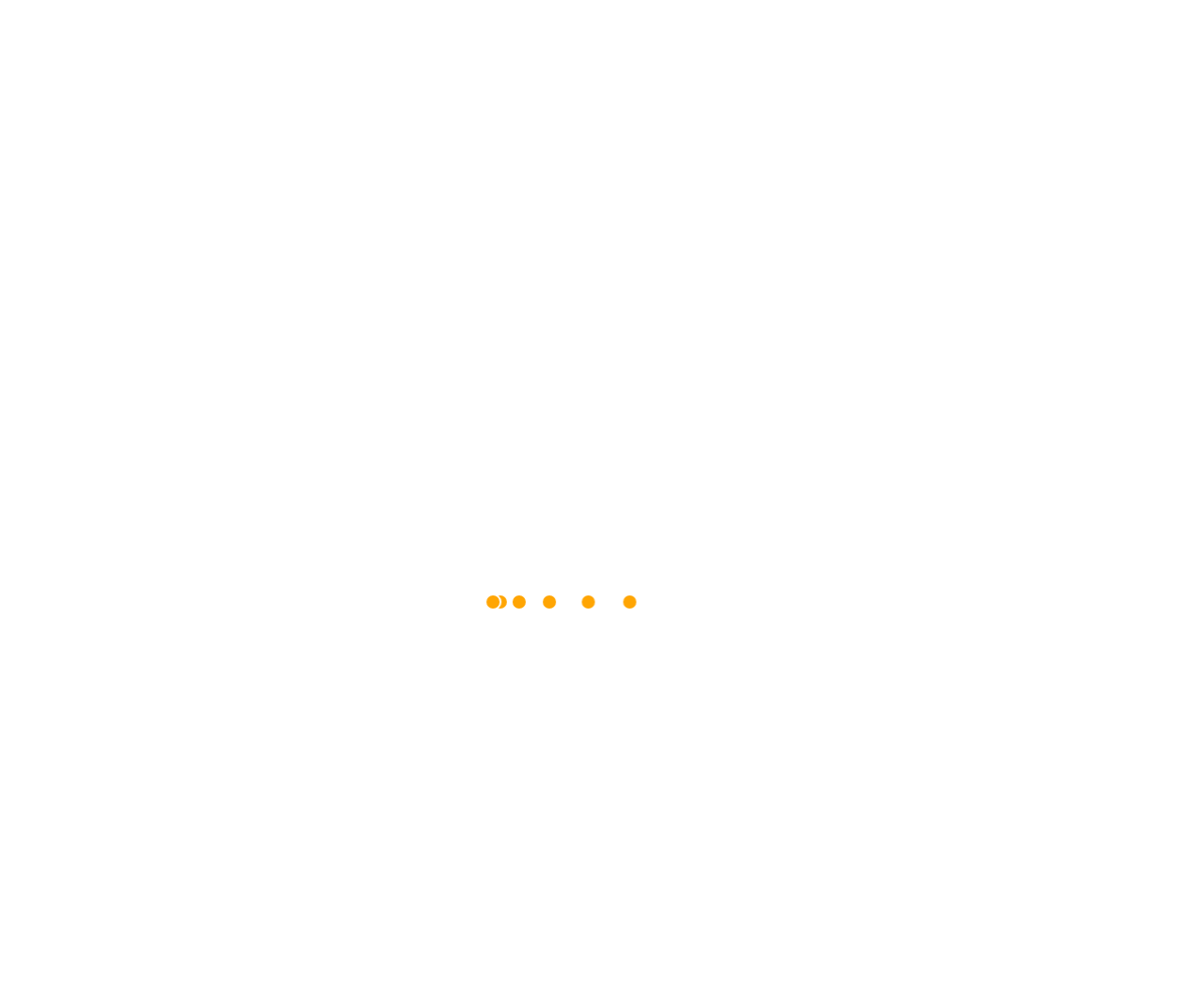Locate the bounding box coordinates of the clickable region necessary to complete the following instruction: "Search for products". Provide the coordinates in the format of four float numbers between 0 and 1, i.e., [left, top, right, bottom].

[0.273, 0.107, 0.961, 0.155]